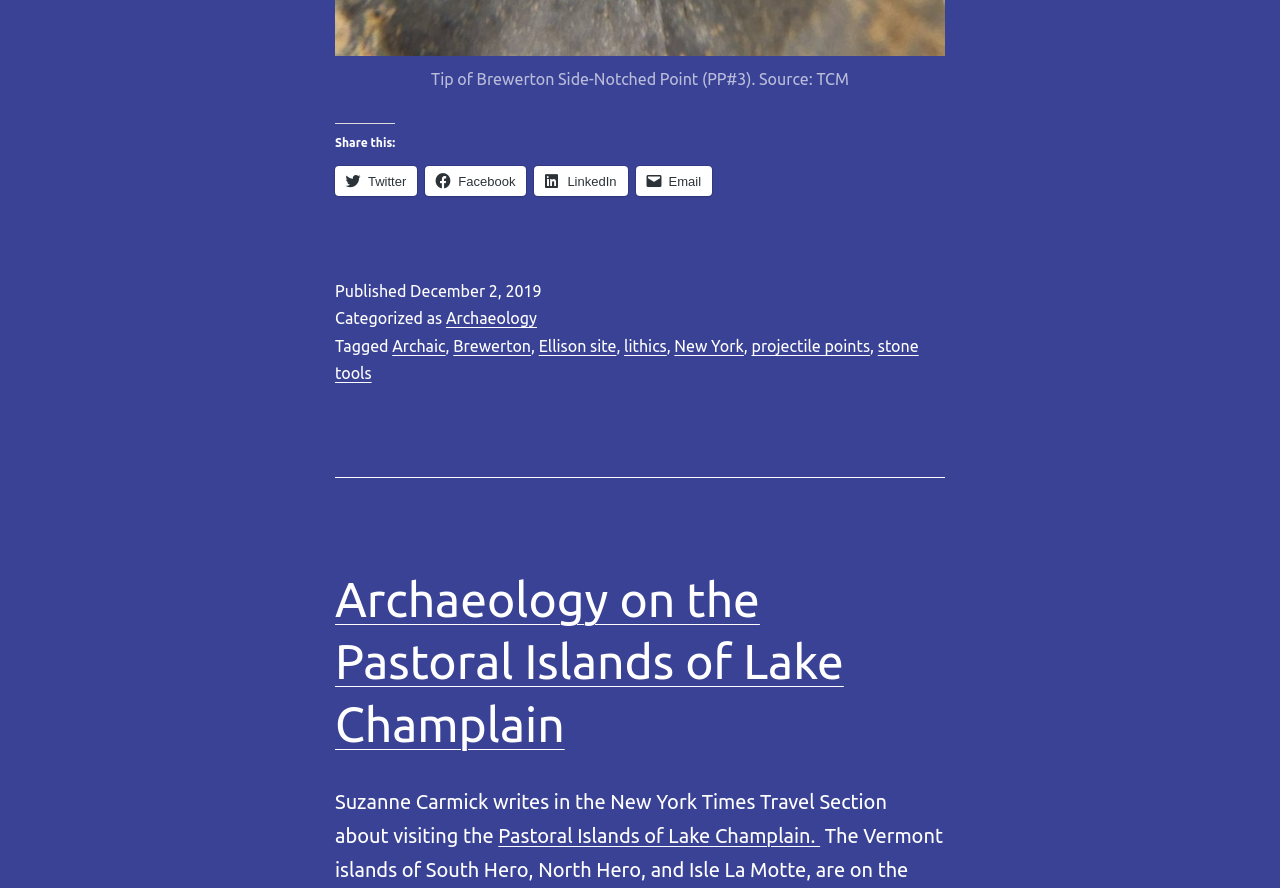What is the type of point described?
Provide a fully detailed and comprehensive answer to the question.

The webpage describes a 'Tip of Brewerton Side-Notched Point (PP#3)' in the figcaption element, indicating that the type of point being described is a Brewerton Side-Notched Point.